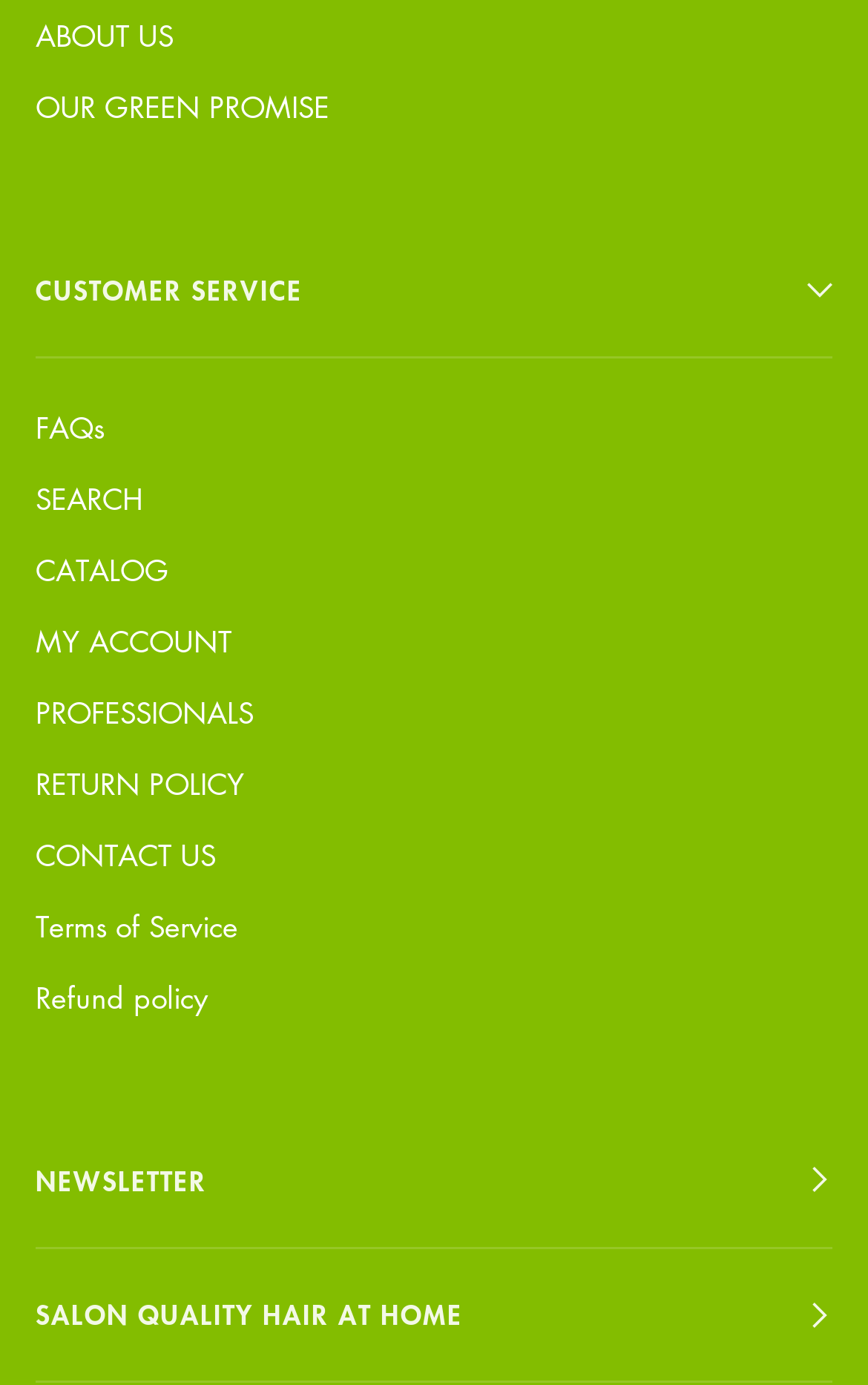How many paragraphs are there on the webpage?
Give a one-word or short-phrase answer derived from the screenshot.

3